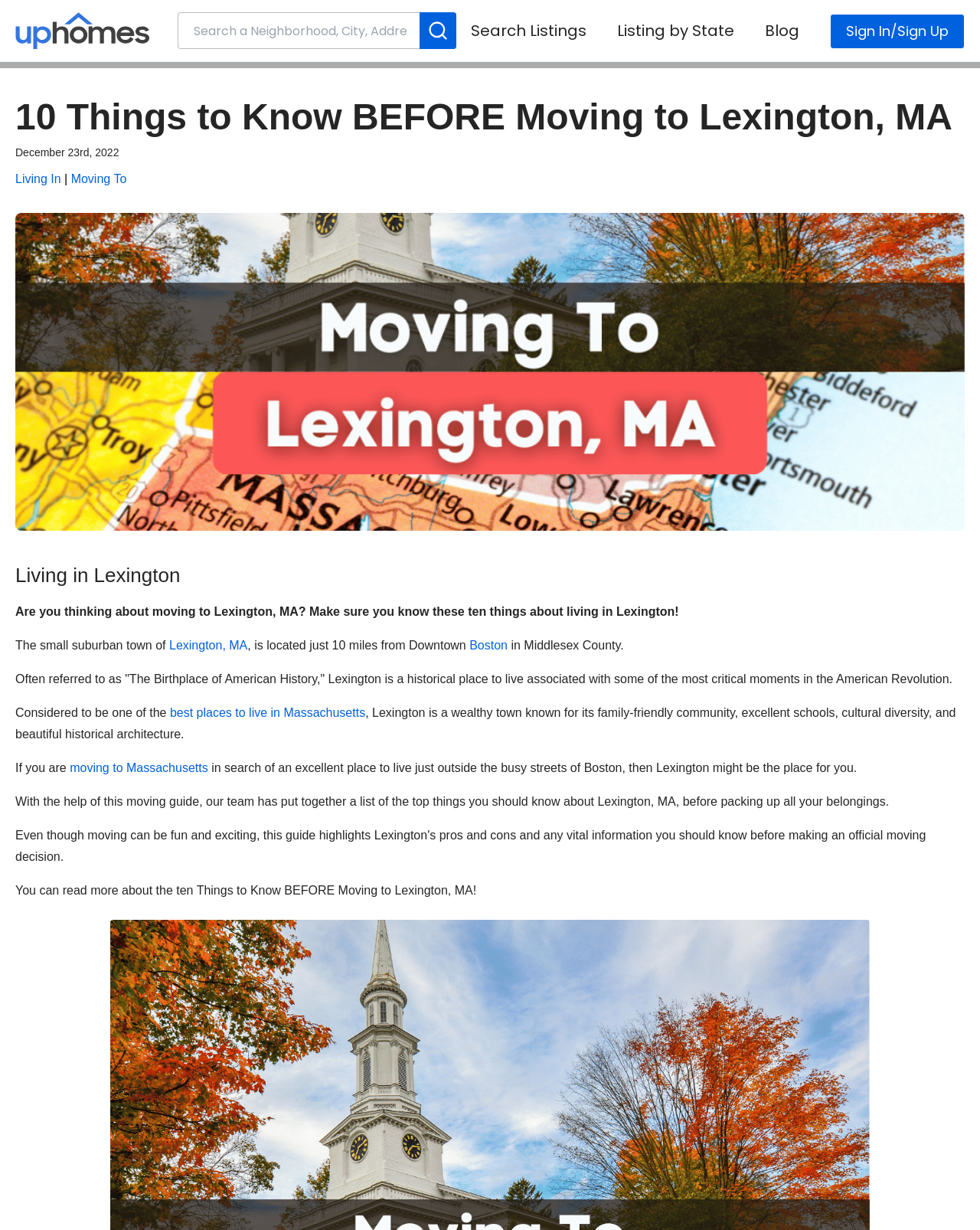Reply to the question with a single word or phrase:
What is the author's intention in writing this article?

To inform readers about living in Lexington, MA